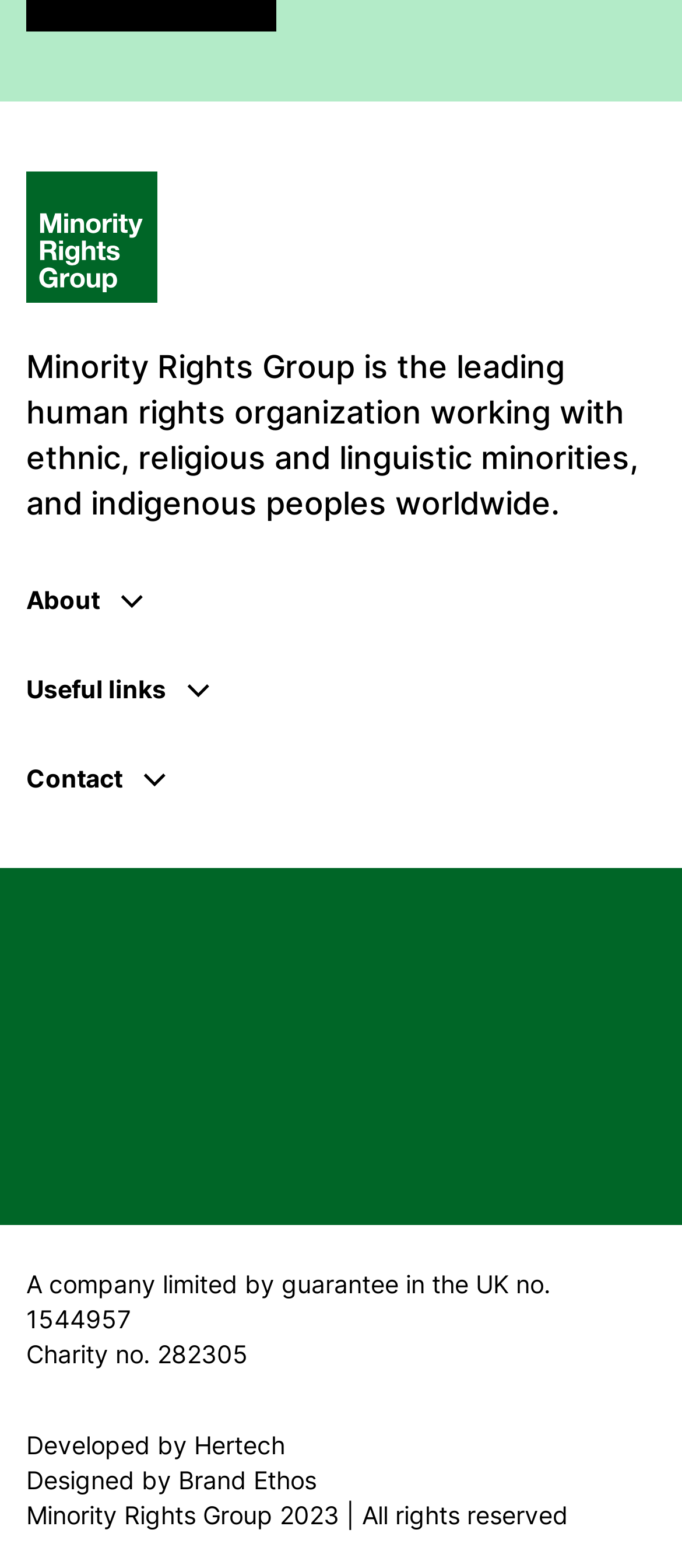Could you determine the bounding box coordinates of the clickable element to complete the instruction: "Click the About button"? Provide the coordinates as four float numbers between 0 and 1, i.e., [left, top, right, bottom].

[0.038, 0.371, 0.221, 0.395]